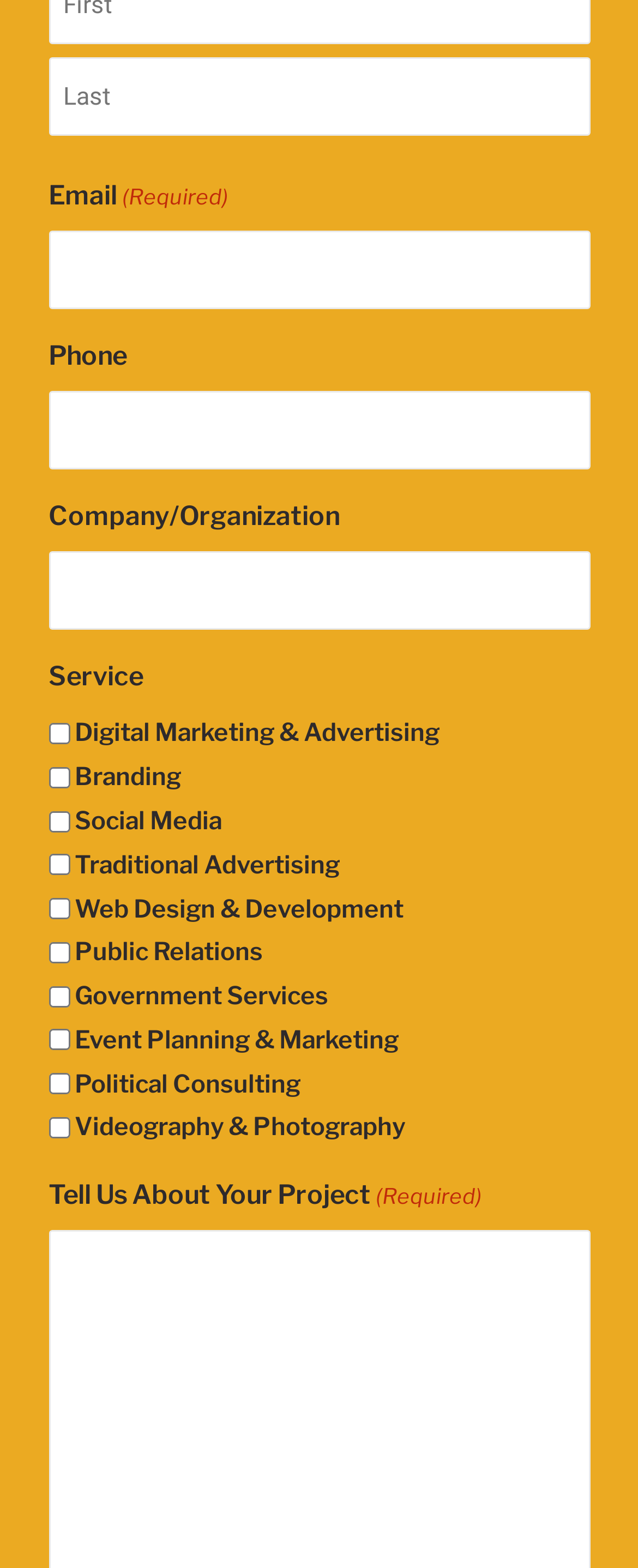Answer the question briefly using a single word or phrase: 
How many checkboxes are there in the Service group?

10